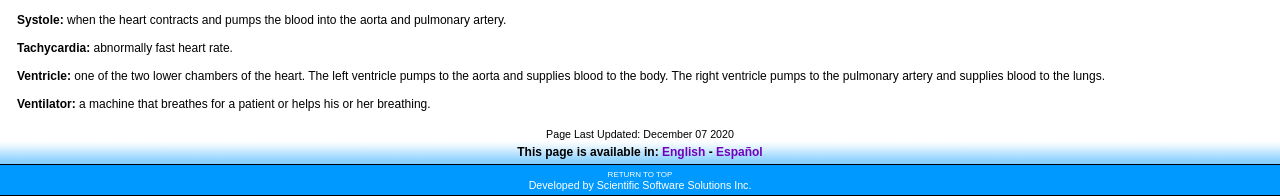Locate the bounding box of the UI element based on this description: "wwe 12 pc password key". Provide four float numbers between 0 and 1 as [left, top, right, bottom].

None